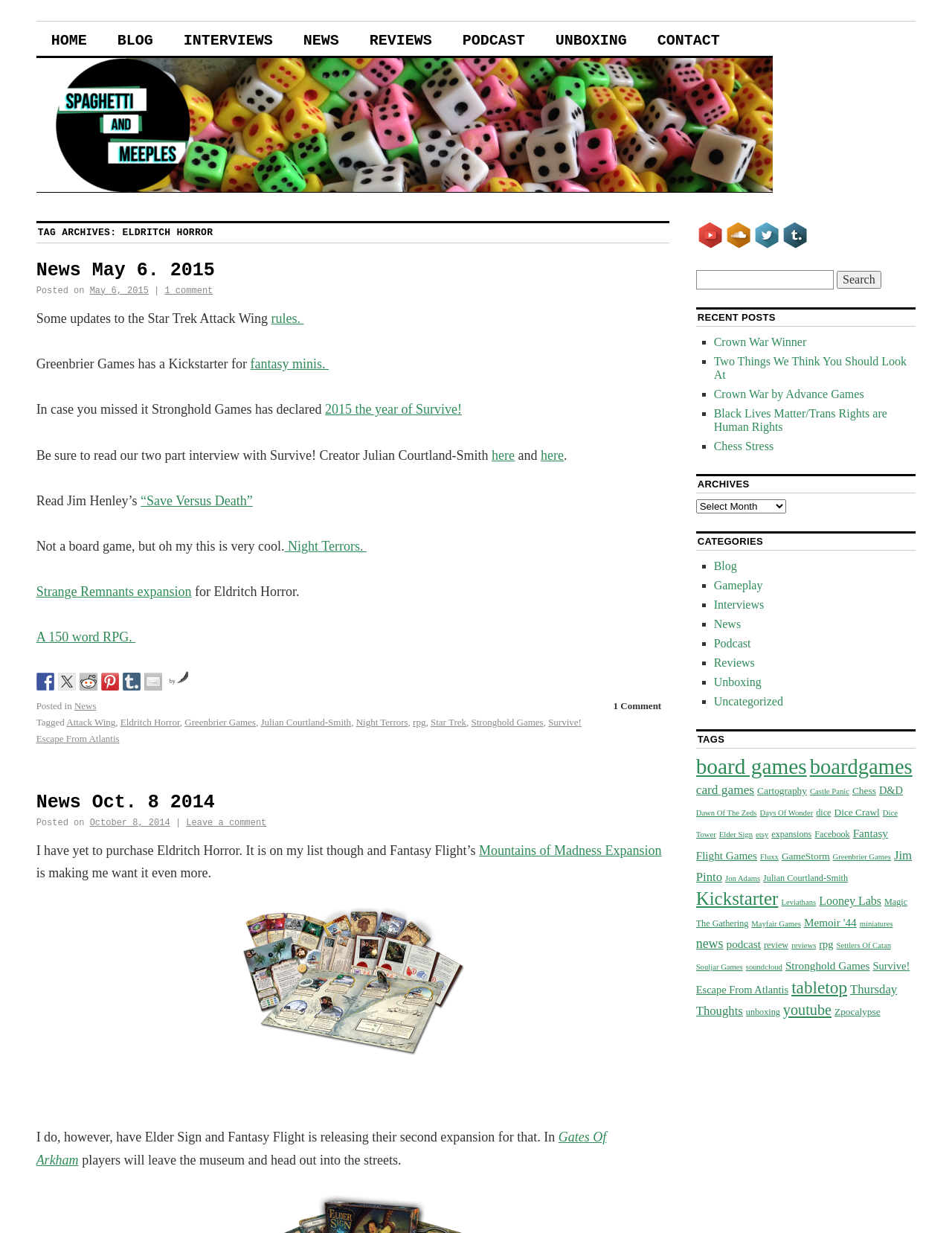Examine the image carefully and respond to the question with a detailed answer: 
What is the title of the first news article?

I found the title of the first news article by looking at the heading element with the text 'News May 6. 2015' which is located at the top of the webpage.